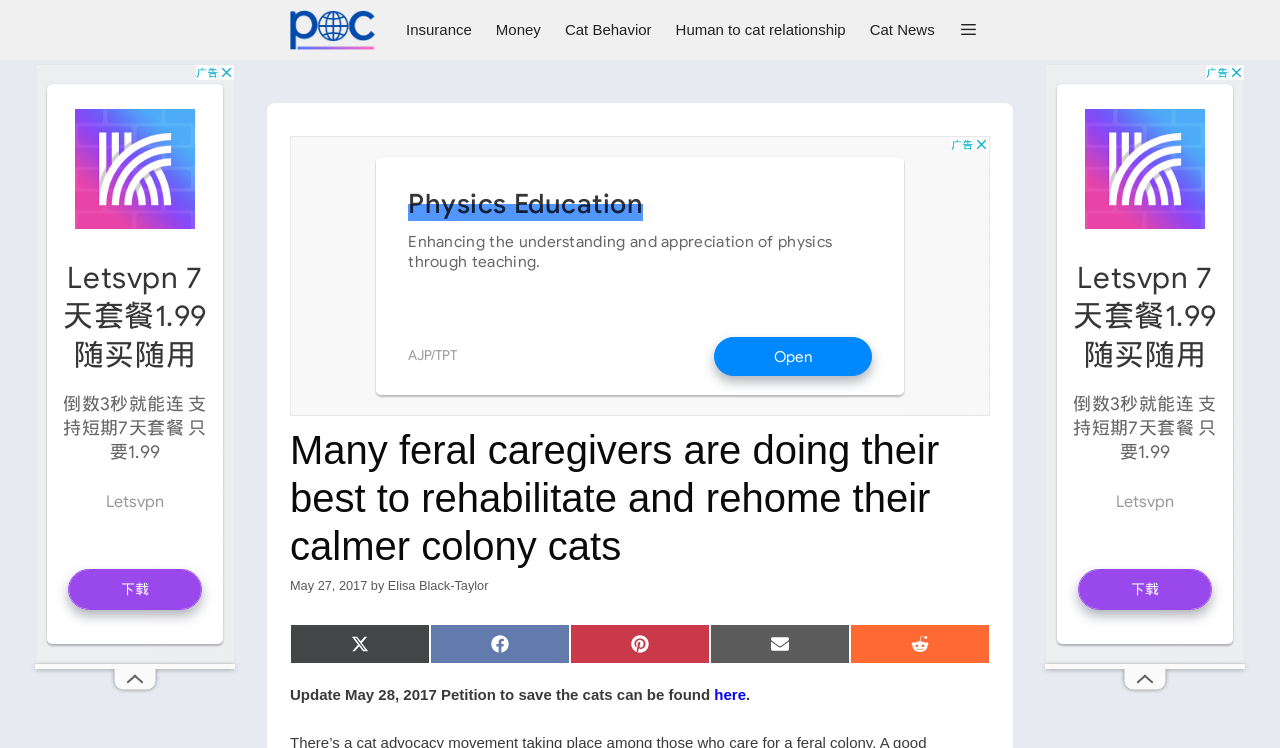Find the primary header on the webpage and provide its text.

Many feral caregivers are doing their best to rehabilitate and rehome their calmer colony cats